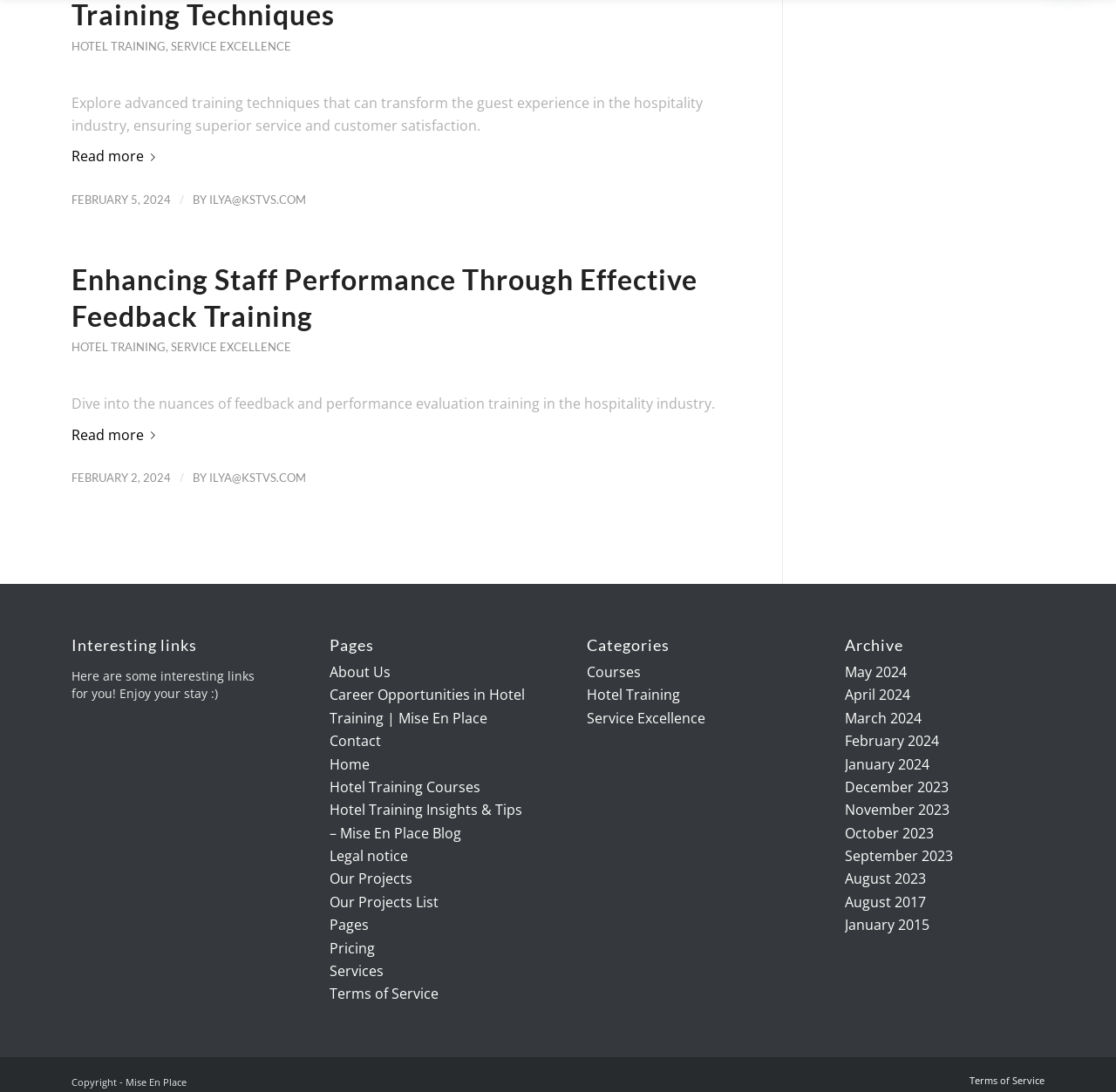Who is the author of the articles?
Look at the image and answer the question using a single word or phrase.

Ilya@kstvs.com